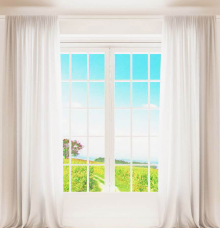Describe the image with as much detail as possible.

The image depicts a beautifully designed casement window adorned with flowing white curtains, set against a breathtaking backdrop of a serene outdoor landscape. Through the window, bright blue skies and rolling green hills can be seen, complemented by a hint of blooming flowers nearby. The window's elegant grid design allows natural light to flood the interior, creating a fresh and inviting atmosphere. This visual not only highlights the aesthetic appeal of the window itself but also emphasizes the seamless connection between indoor comfort and the beauty of nature outside, ideal for enhancing any living space.